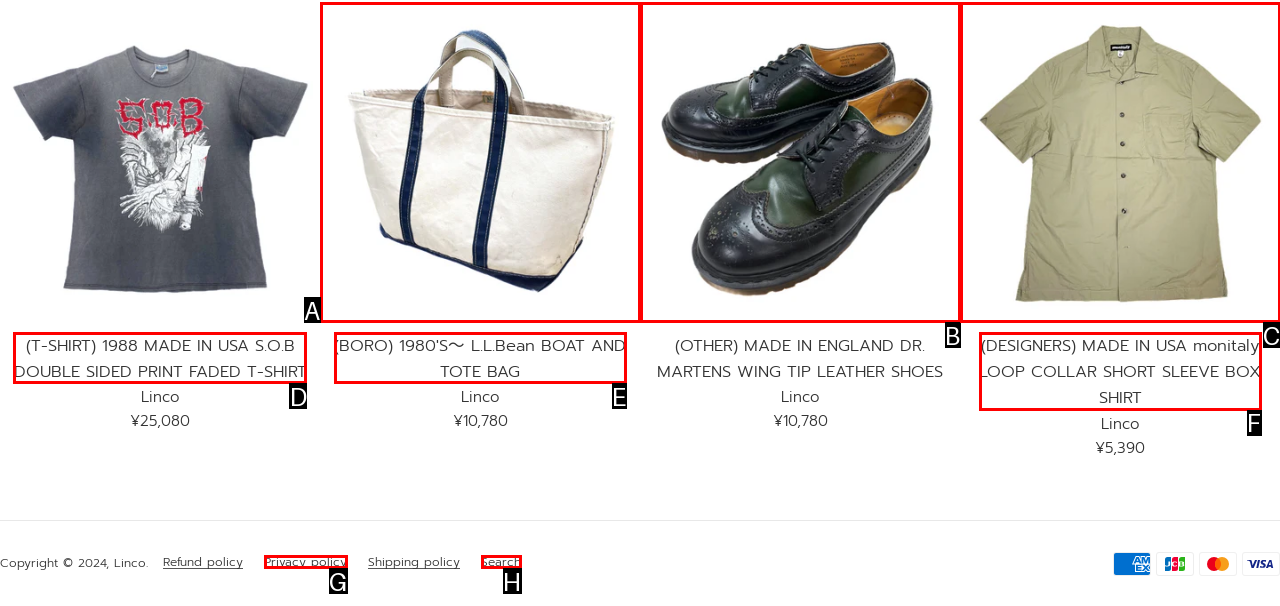Match the following description to a UI element: Privacy policy
Provide the letter of the matching option directly.

G